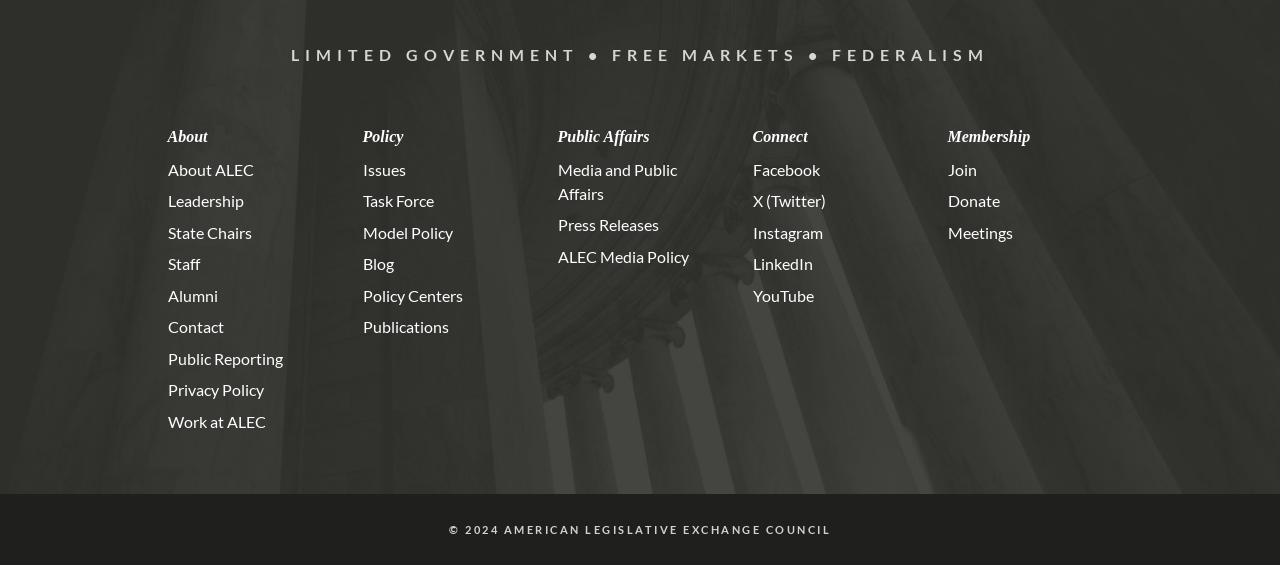Please identify the bounding box coordinates of the element on the webpage that should be clicked to follow this instruction: "Follow ALEC on Facebook". The bounding box coordinates should be given as four float numbers between 0 and 1, formatted as [left, top, right, bottom].

[0.588, 0.283, 0.64, 0.316]